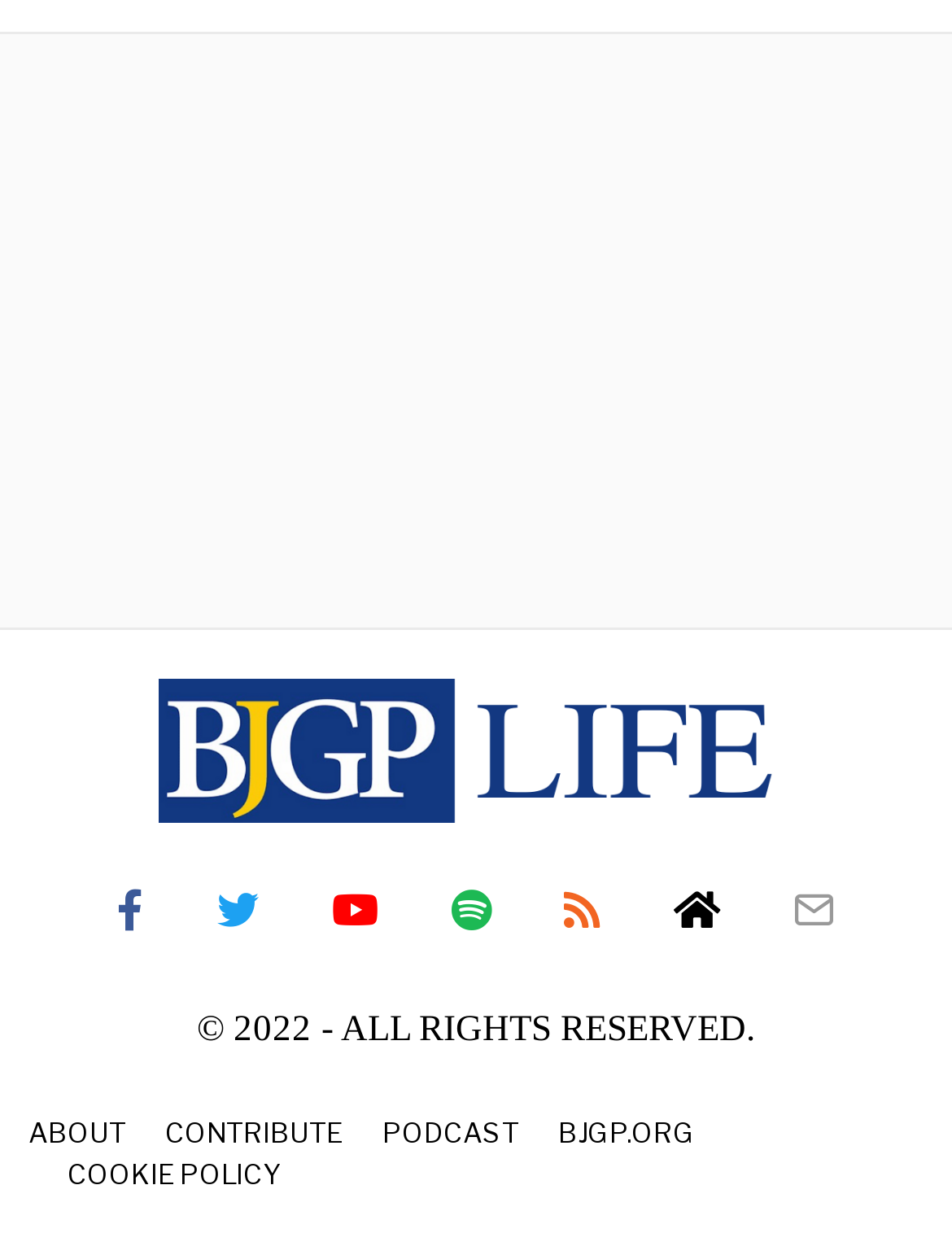Using the element description provided, determine the bounding box coordinates in the format (top-left x, top-left y, bottom-right x, bottom-right y). Ensure that all values are floating point numbers between 0 and 1. Element description: Cookie policy

[0.071, 0.92, 0.294, 0.952]